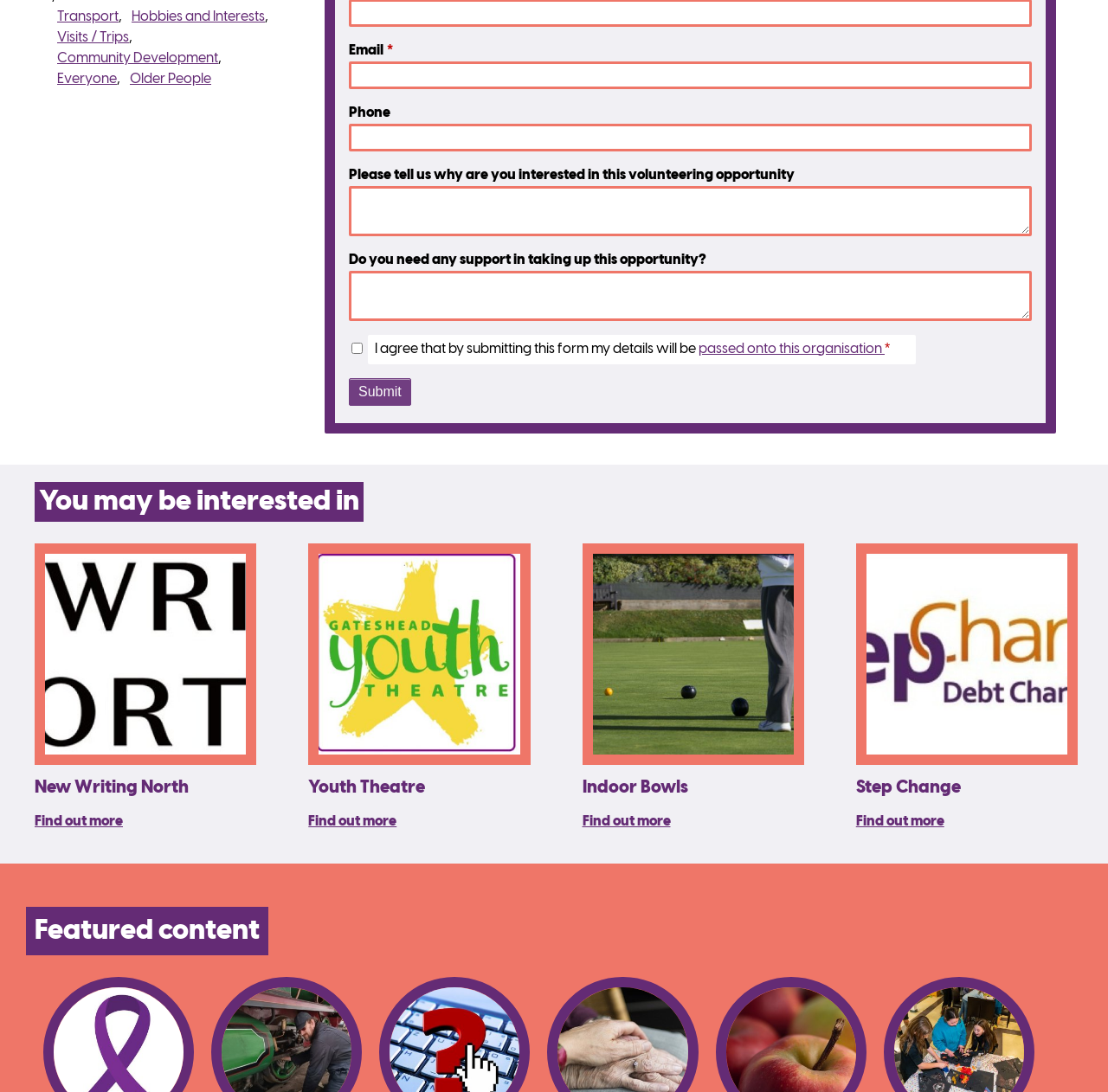What is the purpose of the form?
Identify the answer in the screenshot and reply with a single word or phrase.

Volunteering opportunity